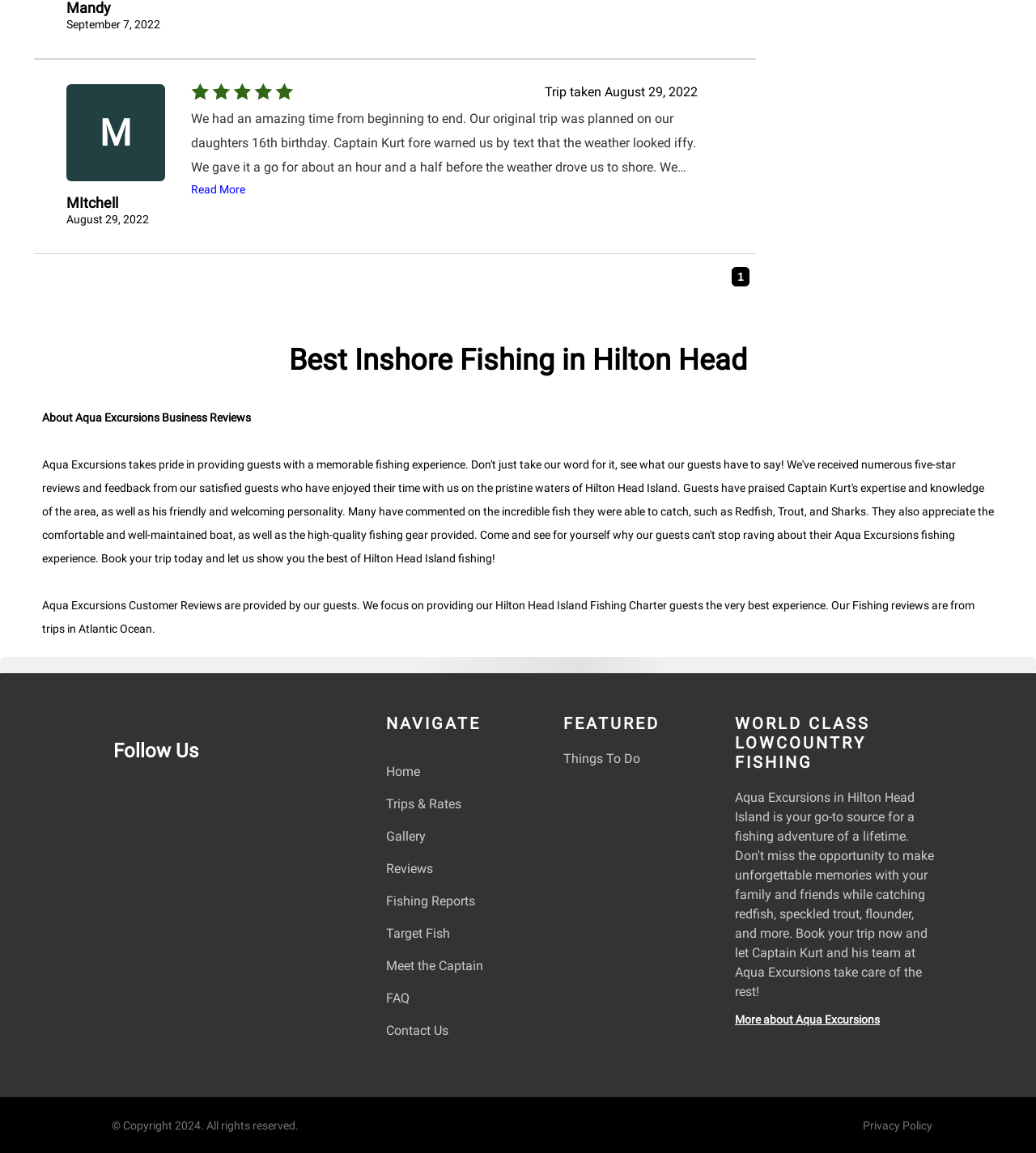Determine the bounding box coordinates for the UI element matching this description: "Contact Us".

[0.373, 0.886, 0.51, 0.903]